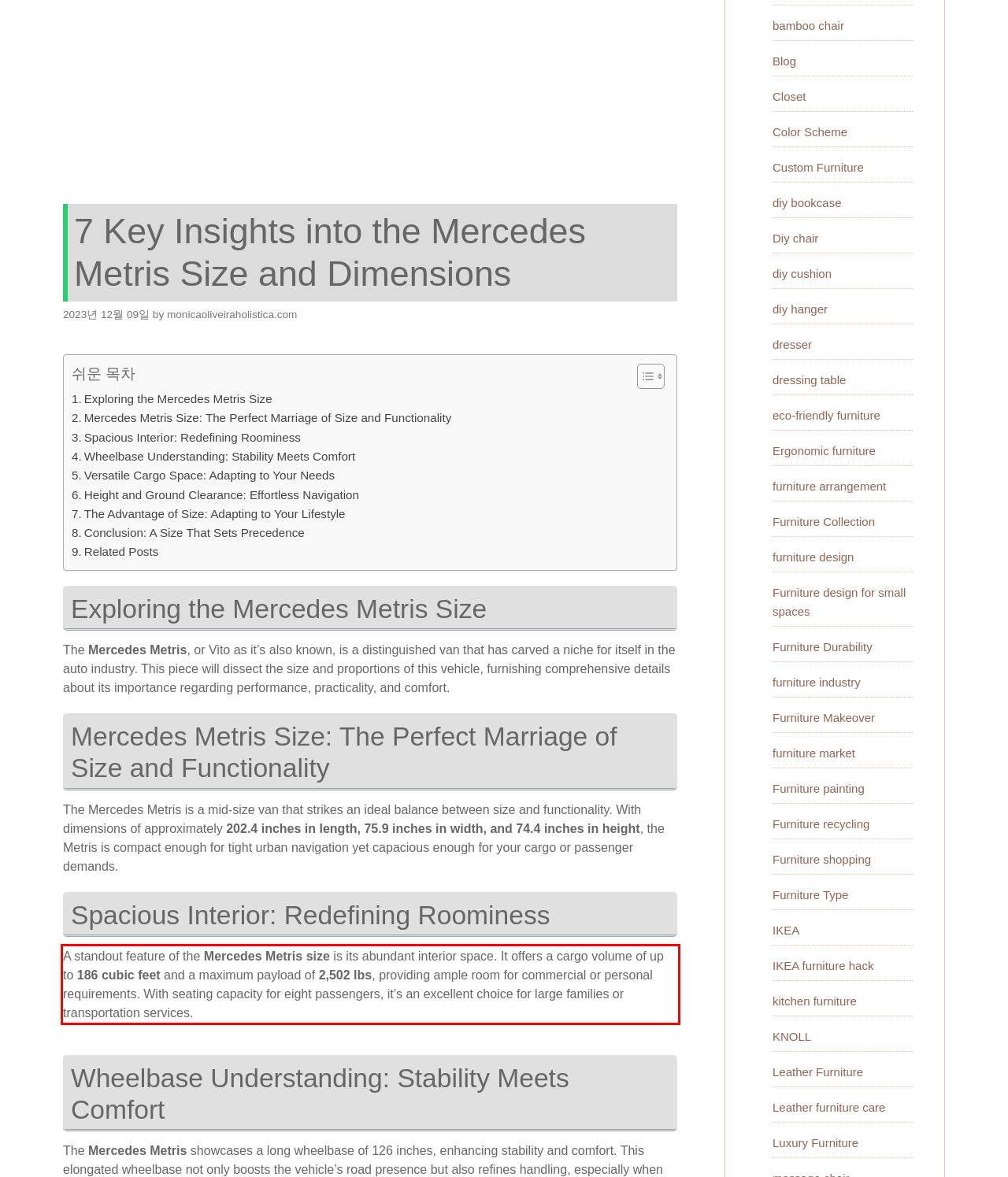Inspect the webpage screenshot that has a red bounding box and use OCR technology to read and display the text inside the red bounding box.

A standout feature of the Mercedes Metris size is its abundant interior space. It offers a cargo volume of up to 186 cubic feet and a maximum payload of 2,502 lbs, providing ample room for commercial or personal requirements. With seating capacity for eight passengers, it’s an excellent choice for large families or transportation services.